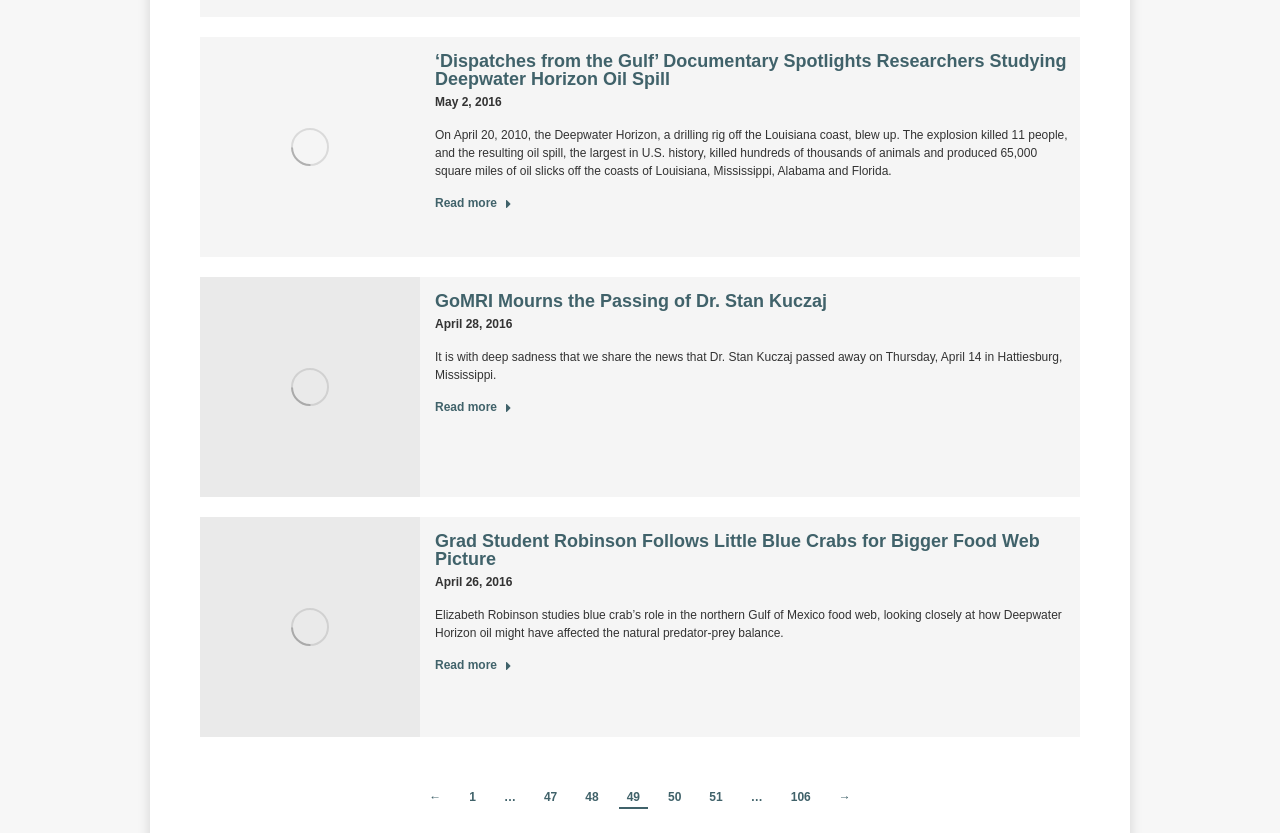Extract the bounding box coordinates of the UI element described: "48". Provide the coordinates in the format [left, top, right, bottom] with values ranging from 0 to 1.

[0.451, 0.945, 0.474, 0.969]